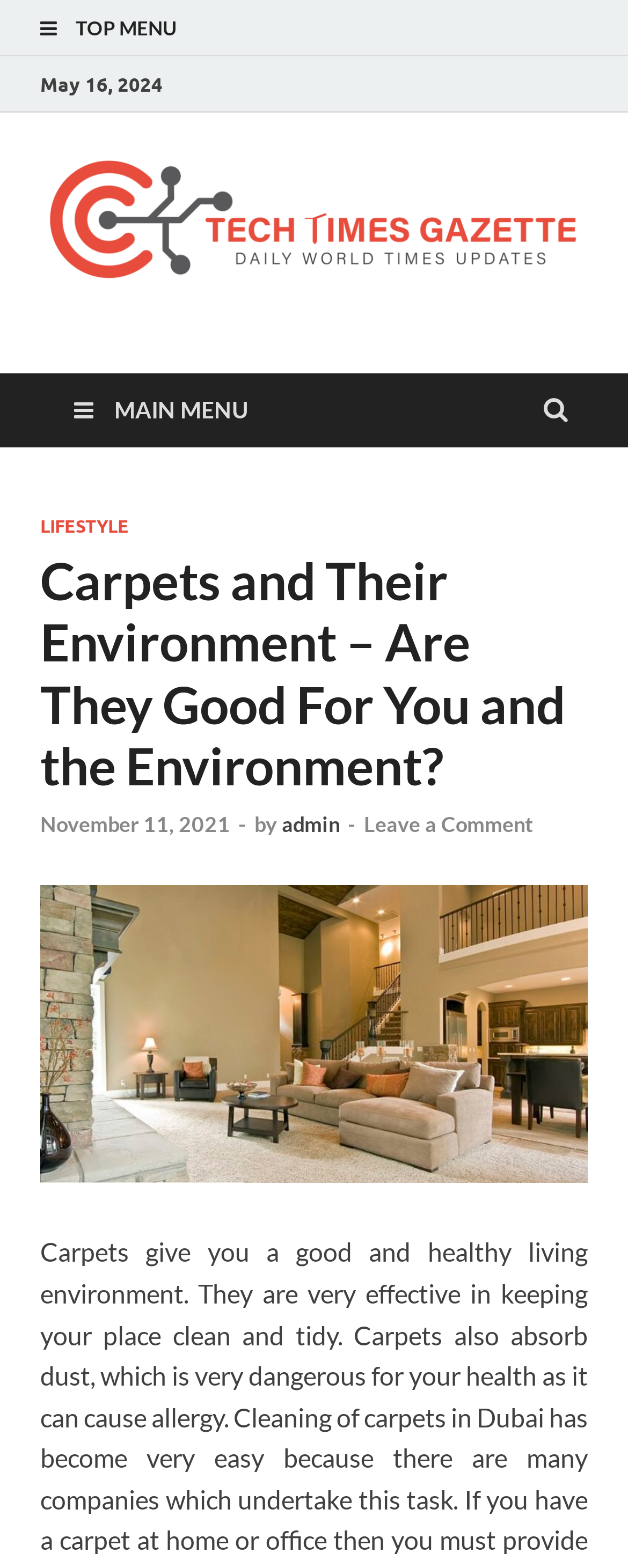What is the name of the website?
Give a single word or phrase answer based on the content of the image.

Tech Times Gazette